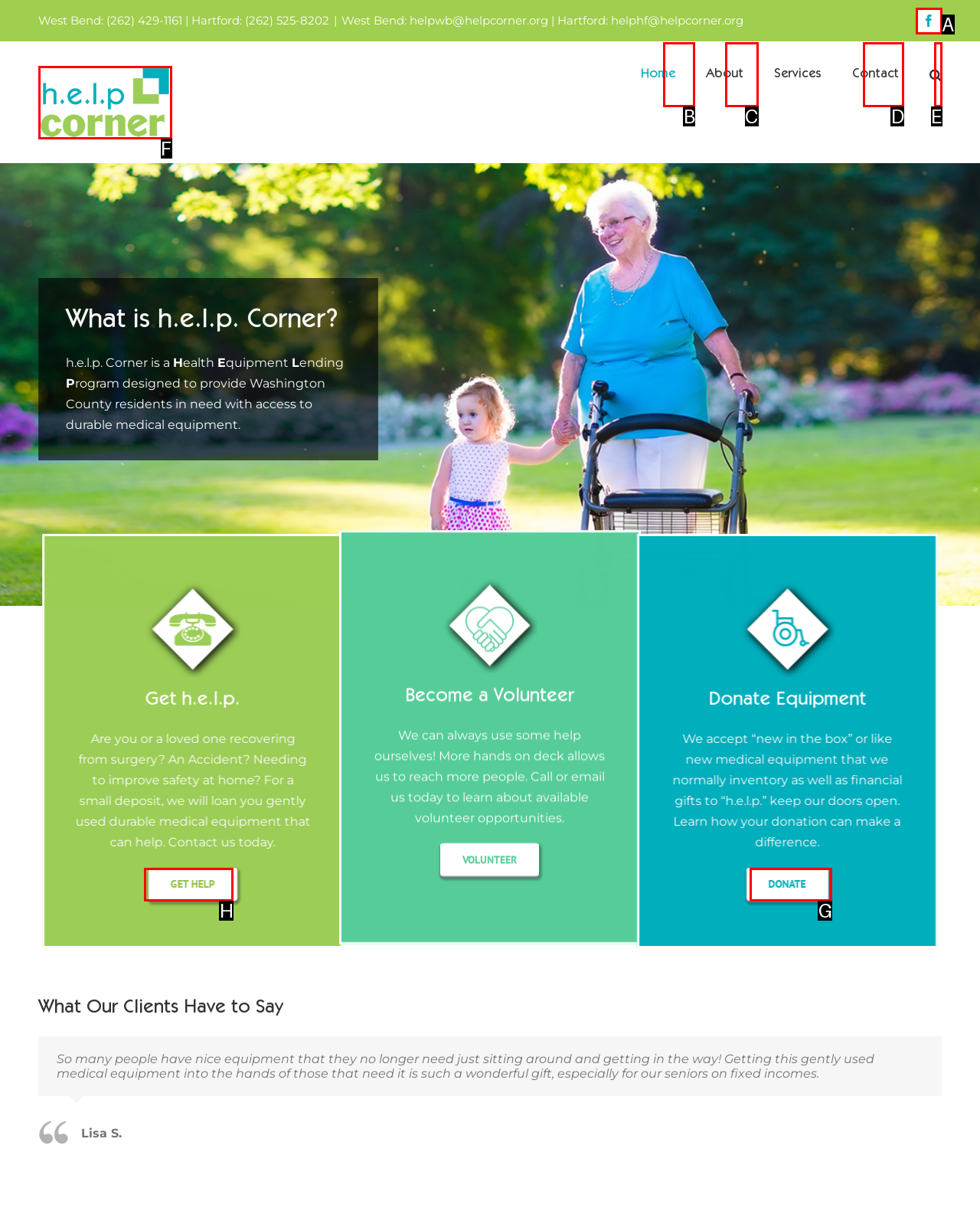Point out the HTML element I should click to achieve the following: Get help Reply with the letter of the selected element.

H